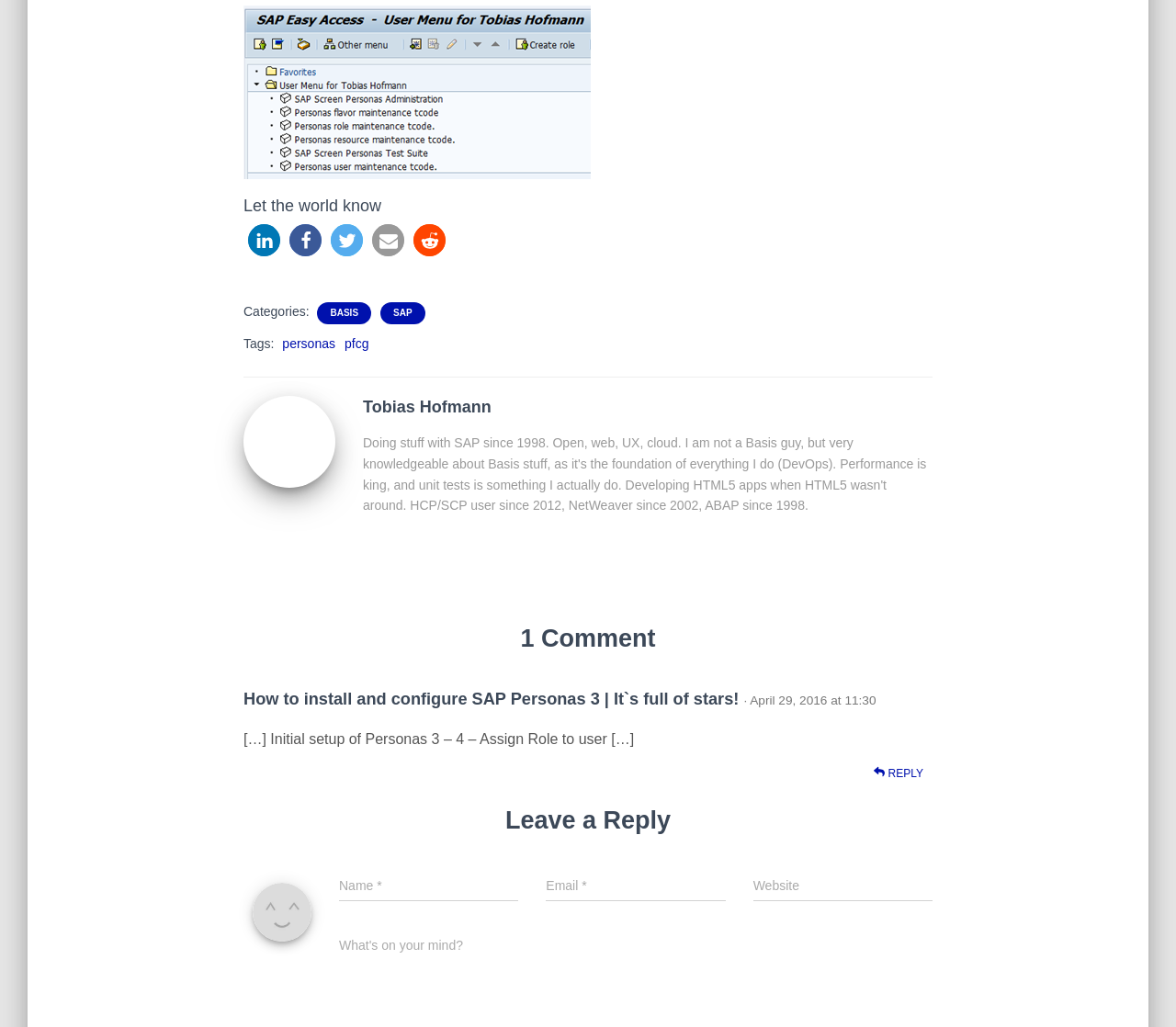What is required to leave a reply?
Based on the visual content, answer with a single word or a brief phrase.

Name, Email, Website